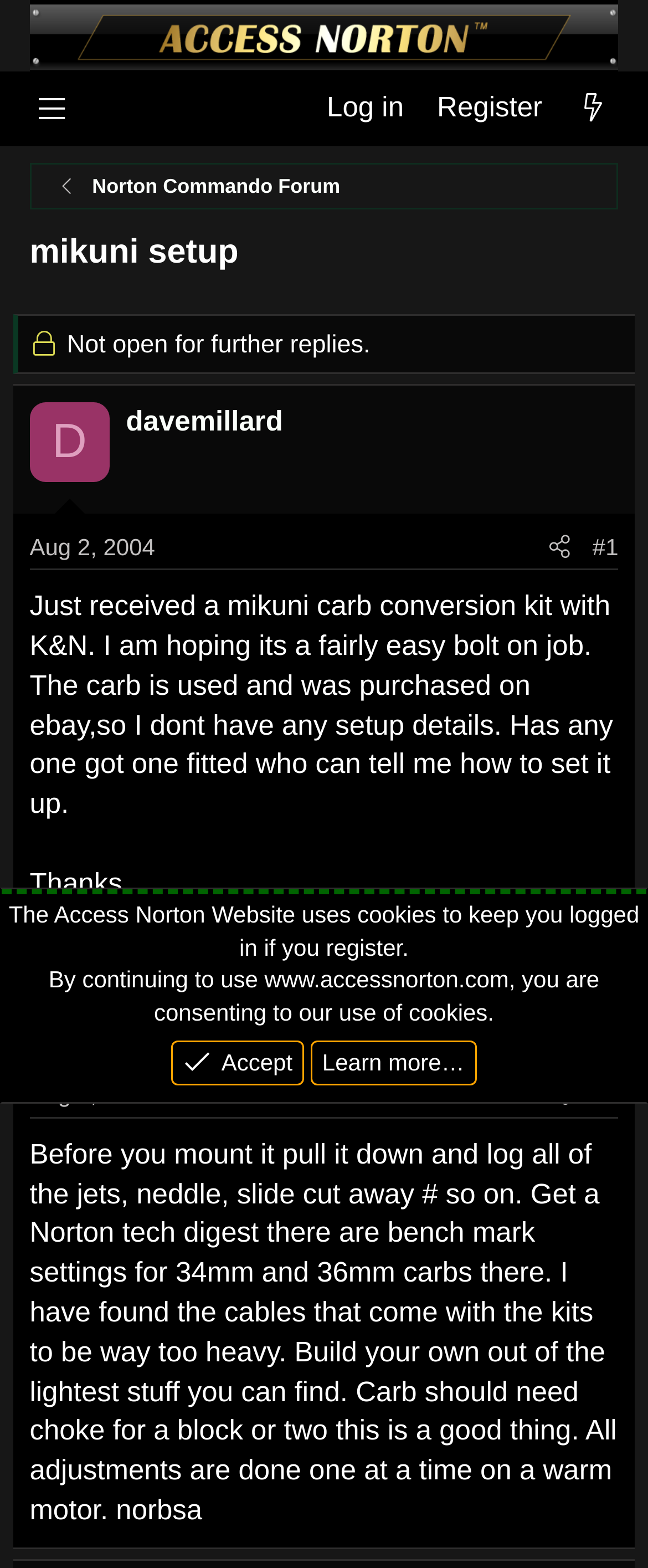Provide the bounding box coordinates for the UI element that is described by this text: "#1". The coordinates should be in the form of four float numbers between 0 and 1: [left, top, right, bottom].

[0.914, 0.34, 0.954, 0.357]